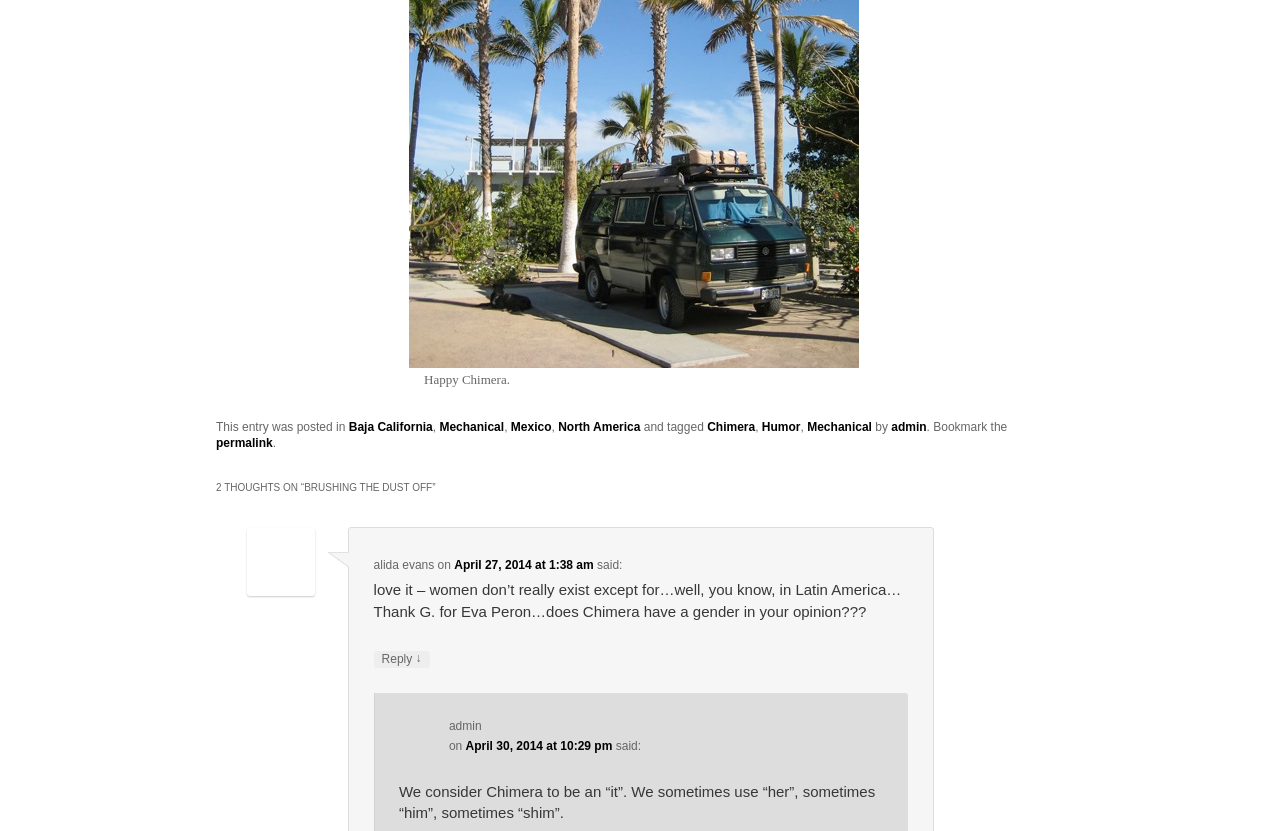What is the gender of Chimera according to the author?
Could you answer the question in a detailed manner, providing as much information as possible?

According to the author, Chimera is referred to as 'it' as mentioned in the comment text 'We consider Chimera to be an “it”'.